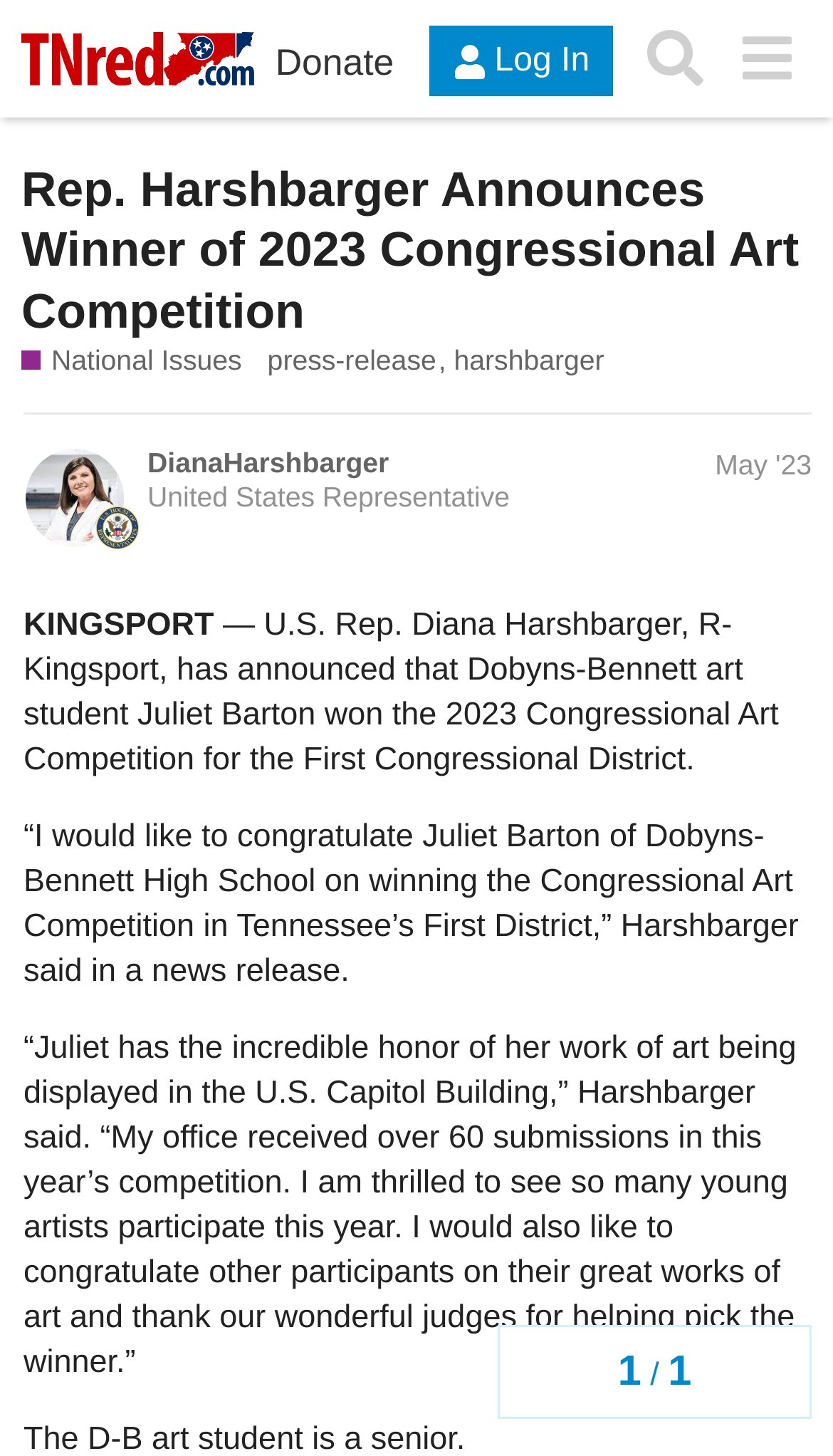Where will the winning artwork be displayed?
Please provide a comprehensive answer to the question based on the webpage screenshot.

I found this answer by reading the quote from Harshbarger, specifically the sentence '“Juliet has the incredible honor of her work of art being displayed in the U.S. Capitol Building,” Harshbarger said.'